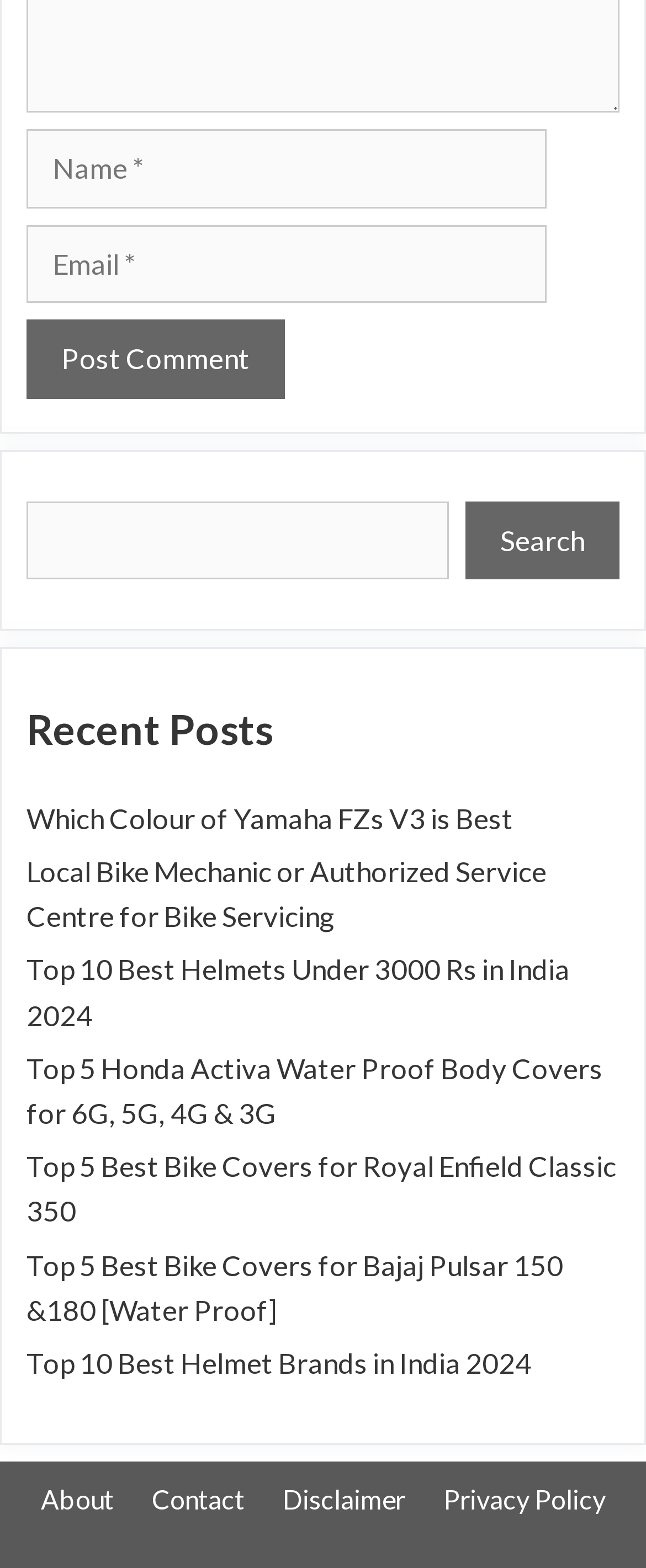Please answer the following question using a single word or phrase: 
What is the purpose of the search box?

Search the website